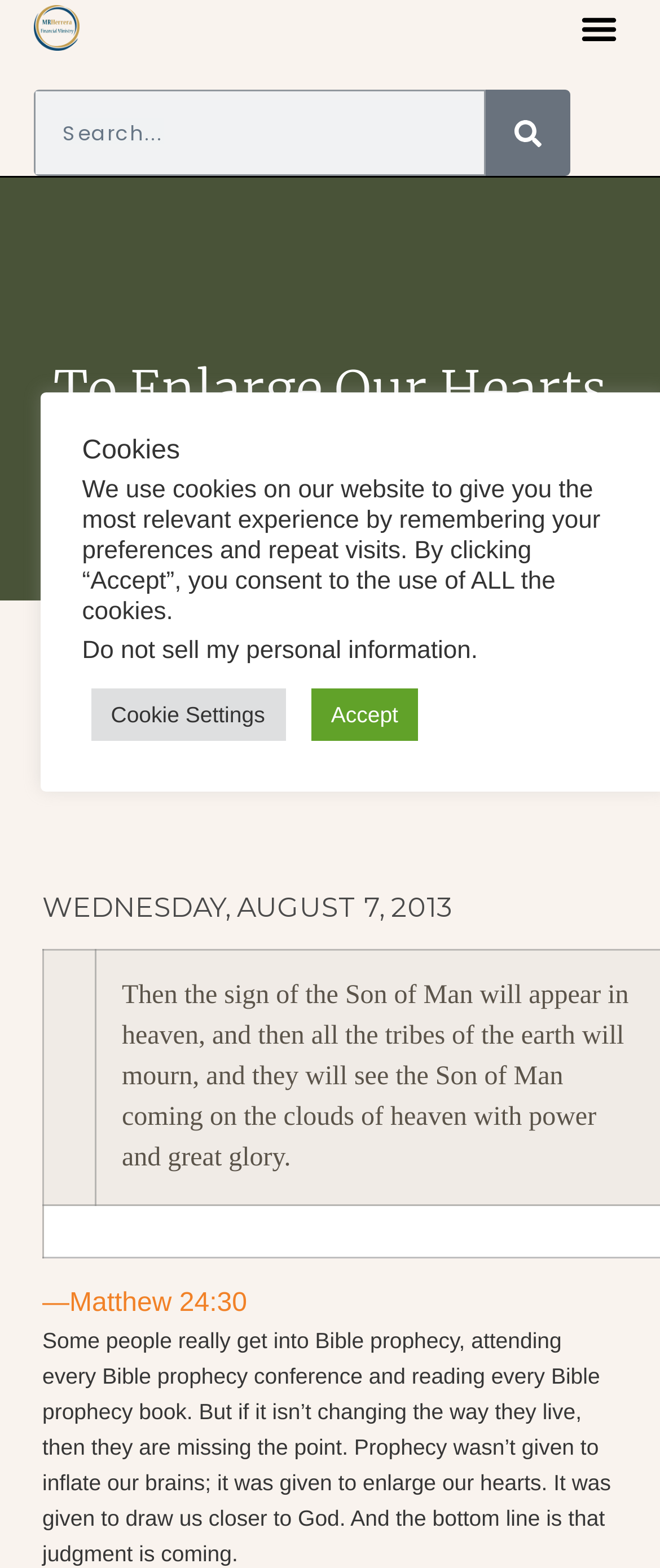Identify the main heading from the webpage and provide its text content.

To Enlarge Our Hearts